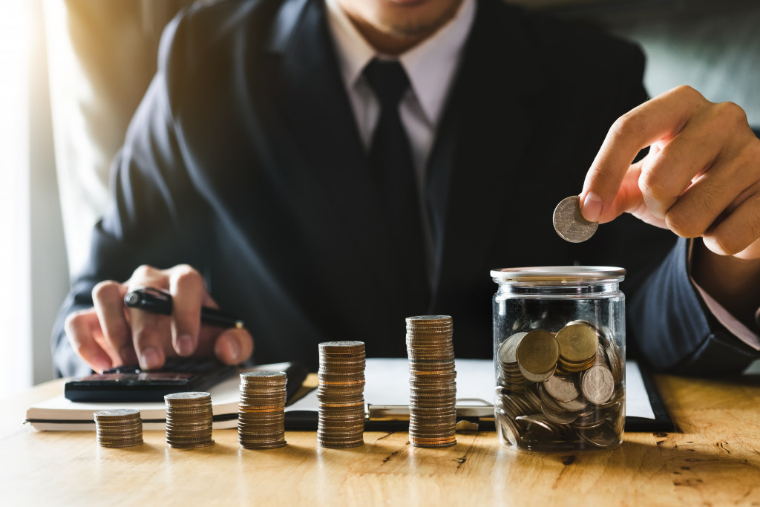Provide a thorough and detailed caption for the image.

The image portrays a business professional, dressed in a suit, engaged in careful financial management. With one hand, he is using a calculator, while the other hand delicately places a coin into a glass jar filled with coins. Surrounding him are stacks of coins neatly arranged on a wooden table, symbolizing careful budgeting and expense tracking. This visual reinforces the message of keeping expenses low, which is essential for maximizing cash flow. The scene suggests a methodical approach to finance, reflecting the essential practice of analyzing spending and finding ways to save, a concept highlighted in the accompanying text discussing smart financial strategies for businesses.